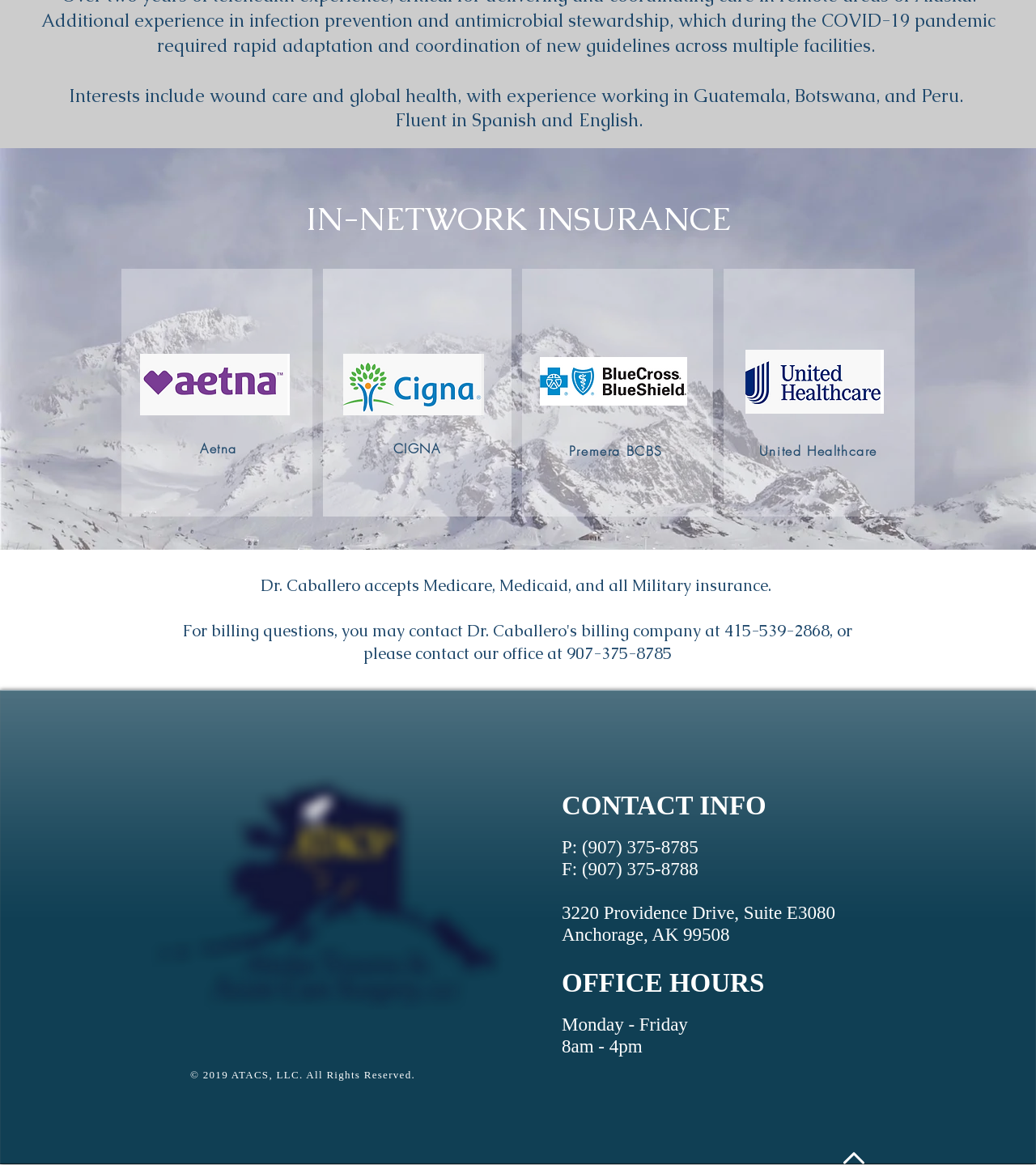What insurance providers are in-network for Dr. Caballero?
Make sure to answer the question with a detailed and comprehensive explanation.

The in-network insurance providers for Dr. Caballero can be found in the heading elements with the texts 'Aetna', 'CIGNA', 'Premera BCBS', and 'United Healthcare', which are located in the IN-NETWORK INSURANCE section of the webpage.